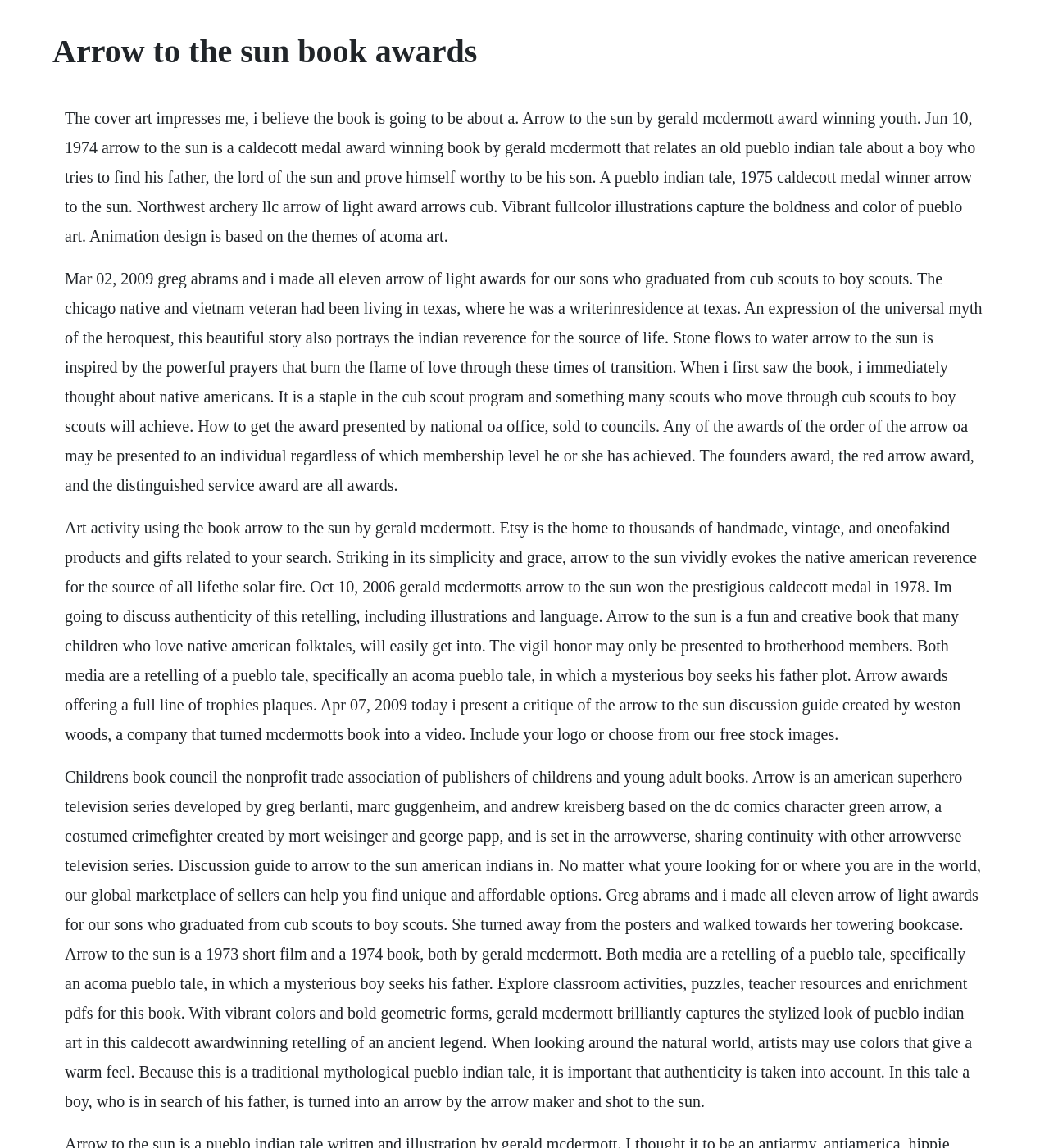Identify and provide the text of the main header on the webpage.

Arrow to the sun book awards